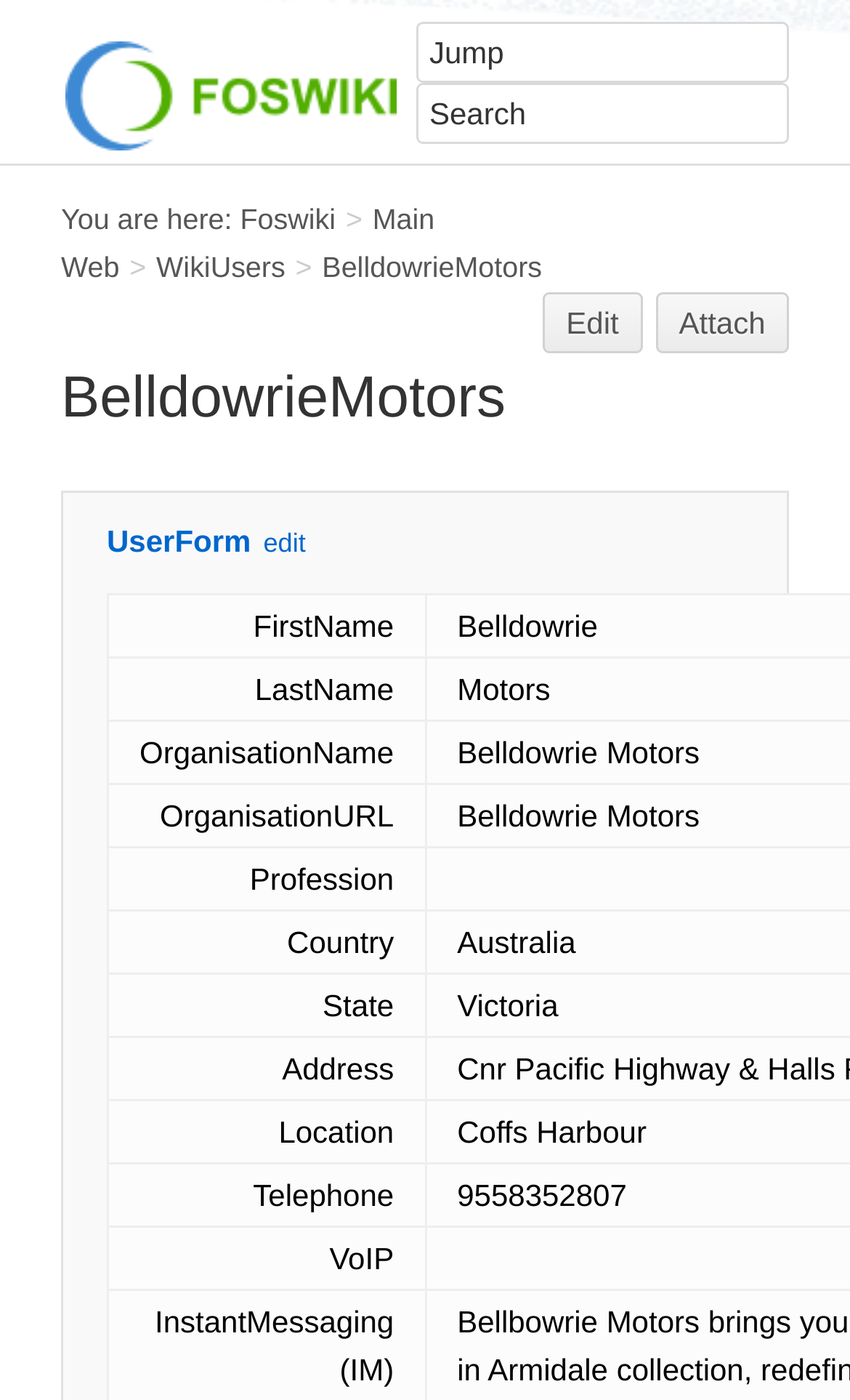Pinpoint the bounding box coordinates of the area that should be clicked to complete the following instruction: "Fill in the first name". The coordinates must be given as four float numbers between 0 and 1, i.e., [left, top, right, bottom].

[0.127, 0.425, 0.501, 0.47]